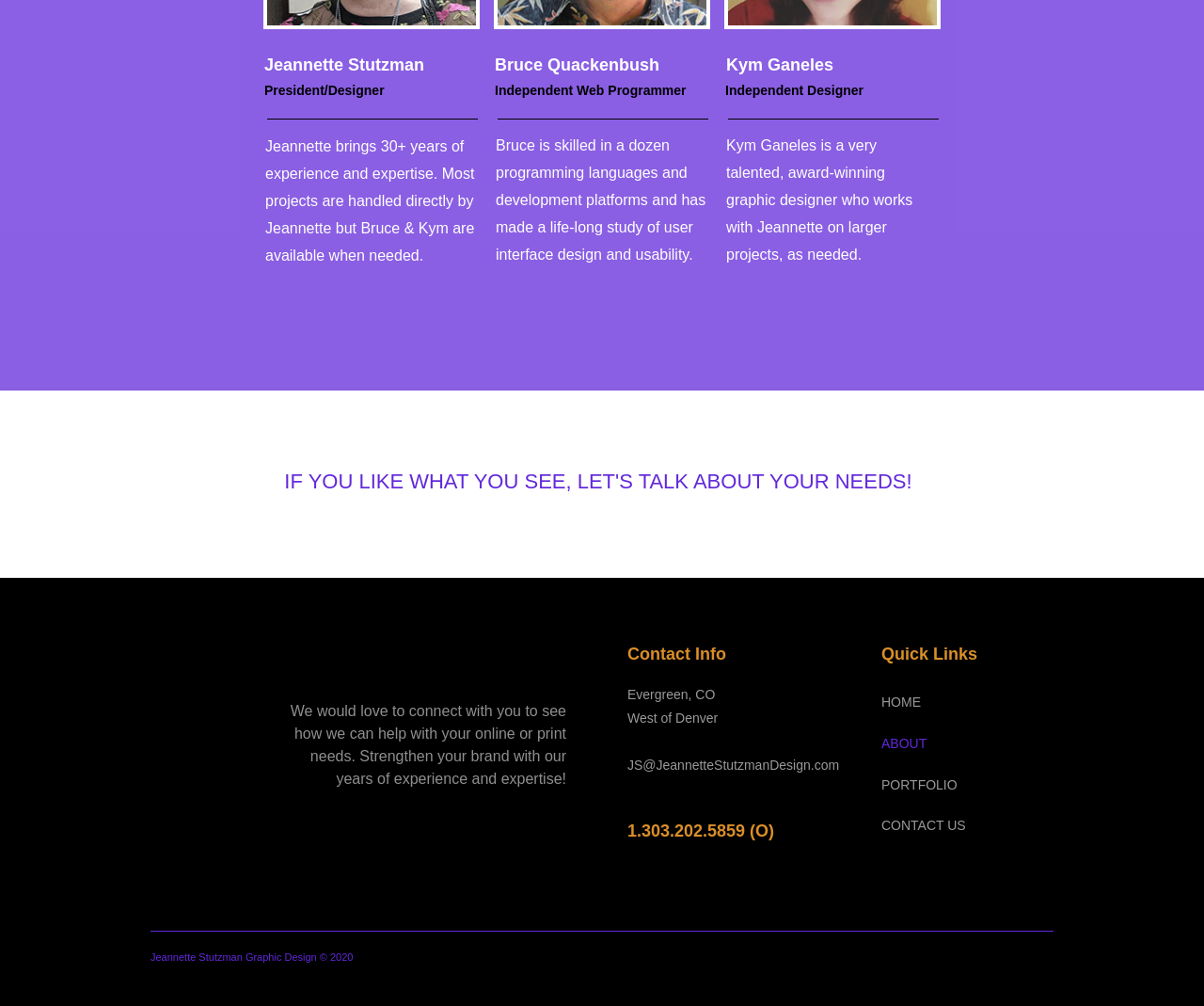Provide a brief response using a word or short phrase to this question:
What is Kym Ganeles' profession?

Graphic Designer